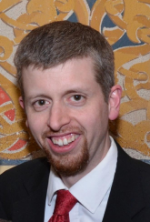Offer an in-depth description of the image shown.

The image features a smiling man with a light beard and closely cropped hair, dressed in a formal black suit with a white shirt and a red tie. He appears to be in a celebratory or social setting, as indicated by his warm expression. The background displays intricate patterns that suggest a tasteful and possibly historical venue, adding to the photo’s ambiance. This image represents Ben DeGrow, who is described as a grateful and growing Christian, devoted husband and father of three, public policy analyst, conservative writer, and lifelong learner. He has a strong affinity for the Detroit Tigers and has returned to Michigan after his time in Colorado. The photo captures not only his professional demeanor but also his approachable personality, reflecting his diverse interests and commitments.